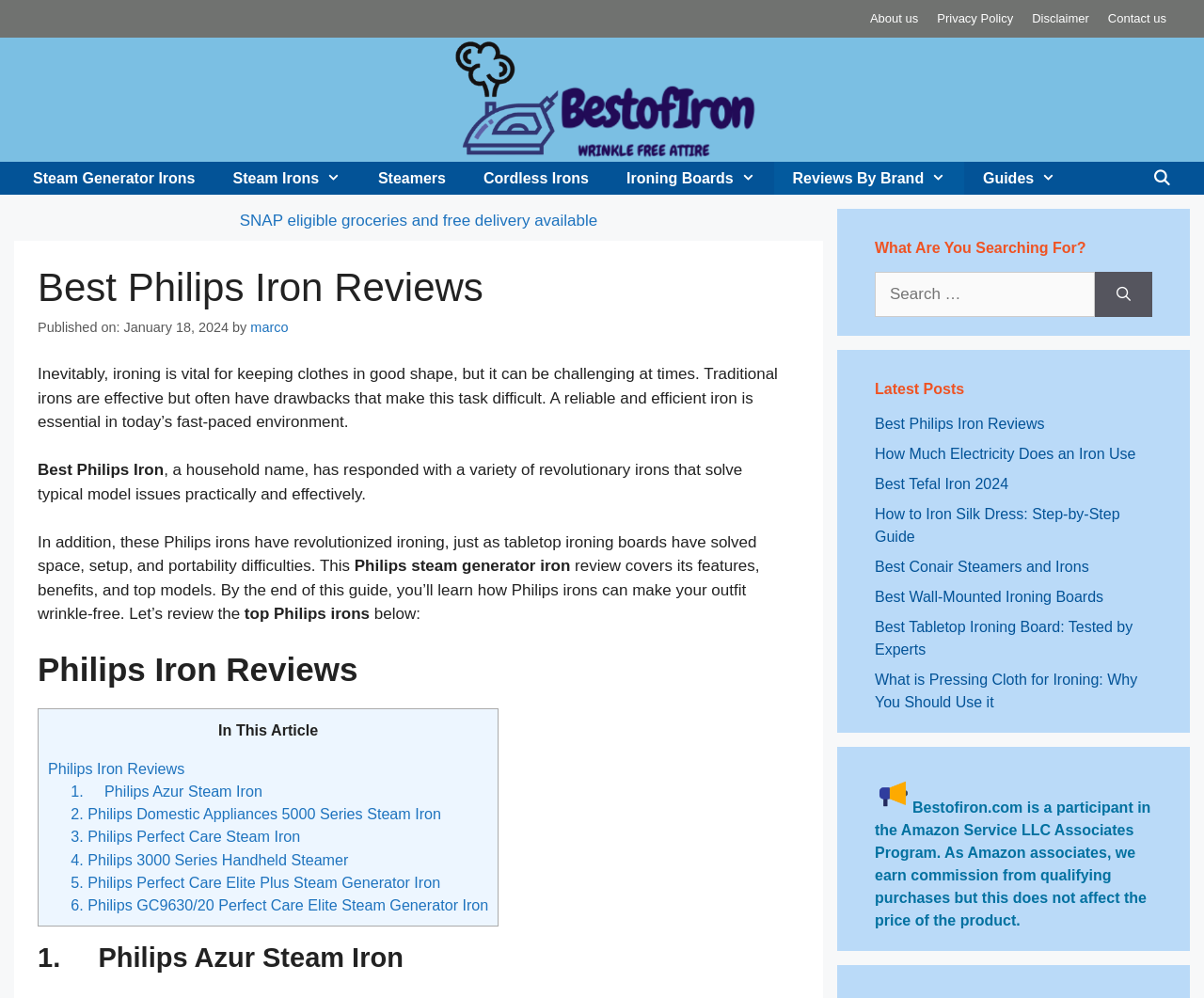What is the name of the website?
Look at the image and respond with a one-word or short phrase answer.

Bestofiron